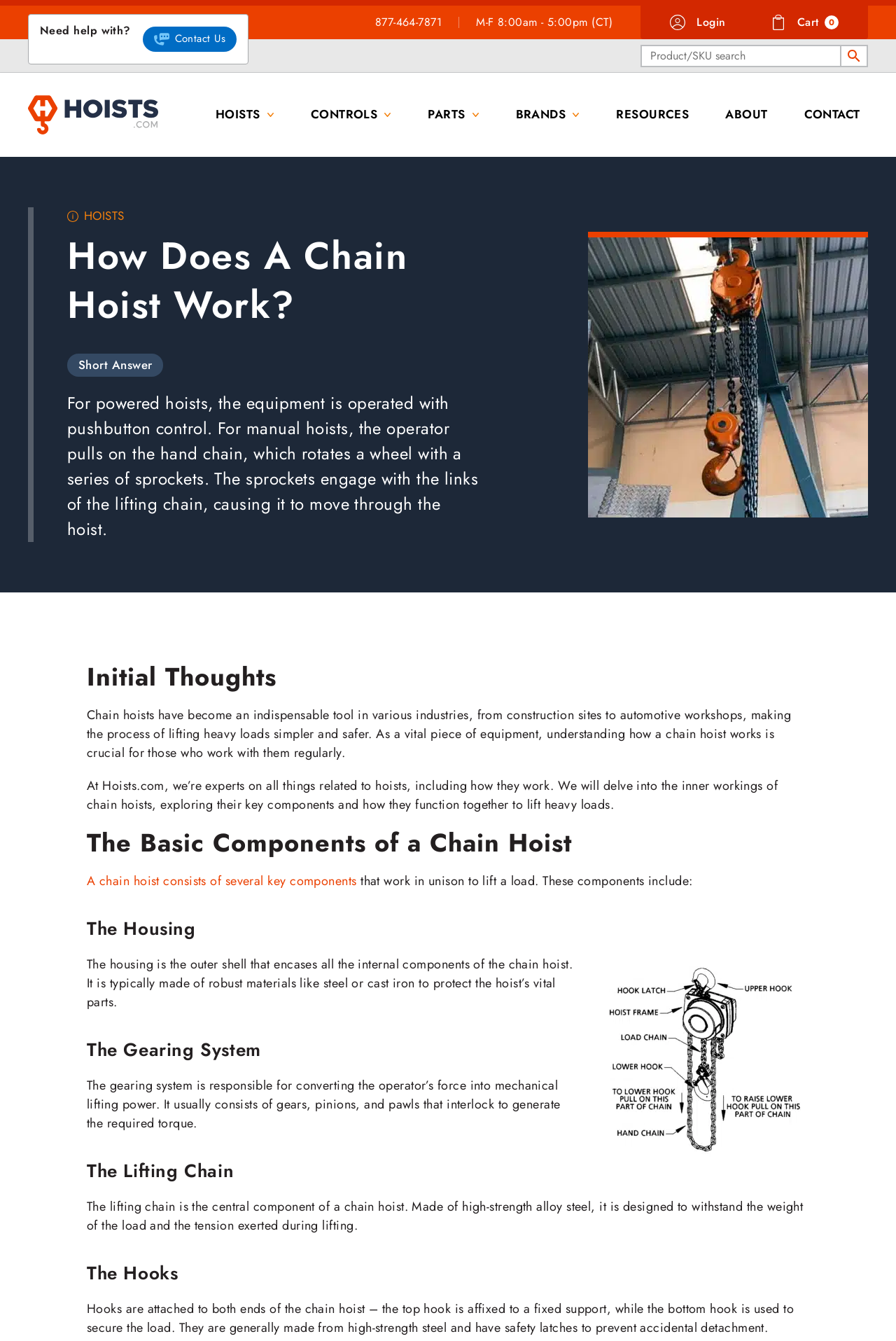Extract the bounding box coordinates for the UI element described as: "alt="Site Logo"".

[0.031, 0.078, 0.177, 0.091]